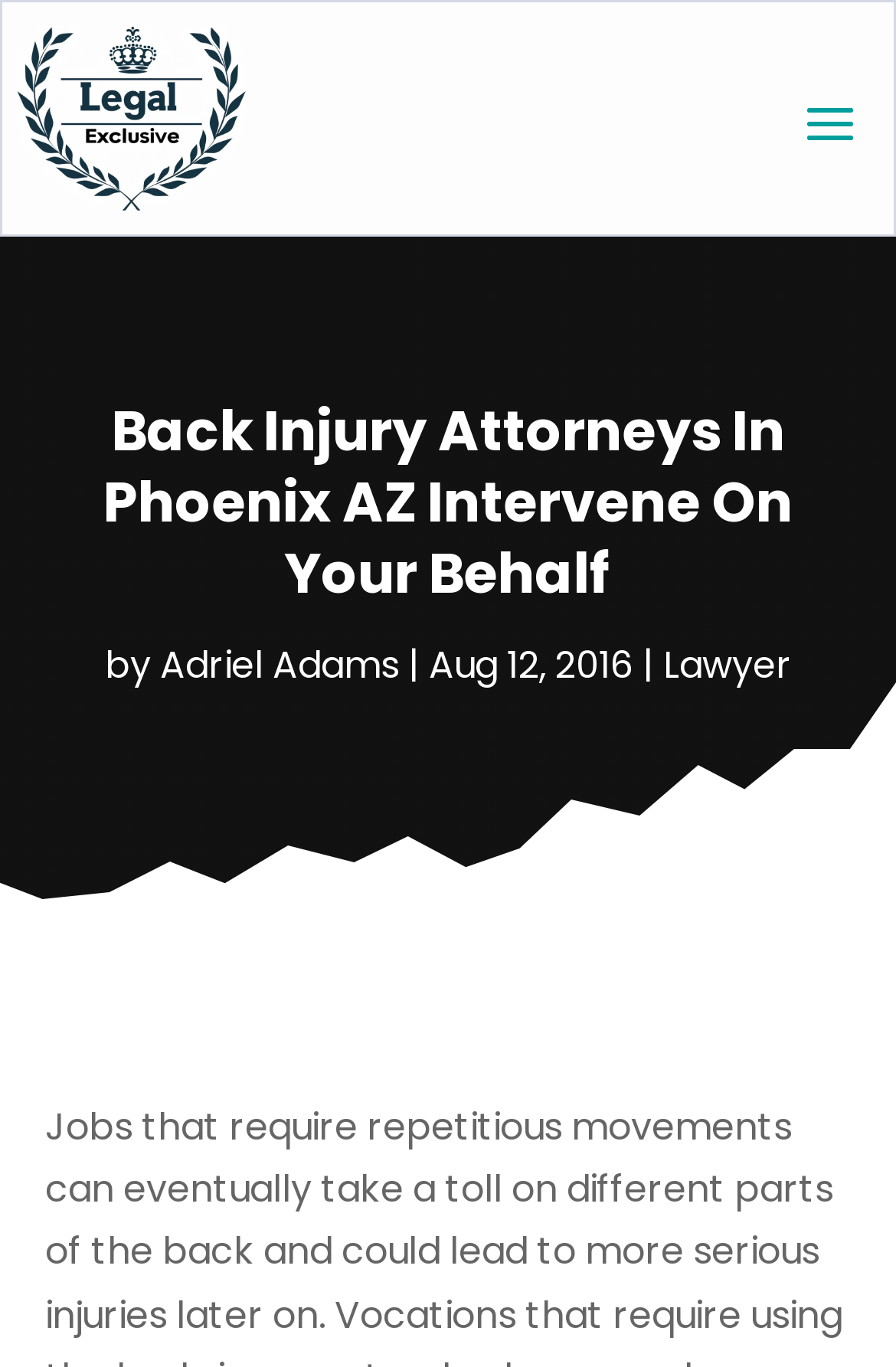Who wrote the article?
Use the information from the image to give a detailed answer to the question.

I found the author's name by looking at the static text 'by' followed by a link with the text 'Adriel Adams', which indicates that Adriel Adams is the author of the article.